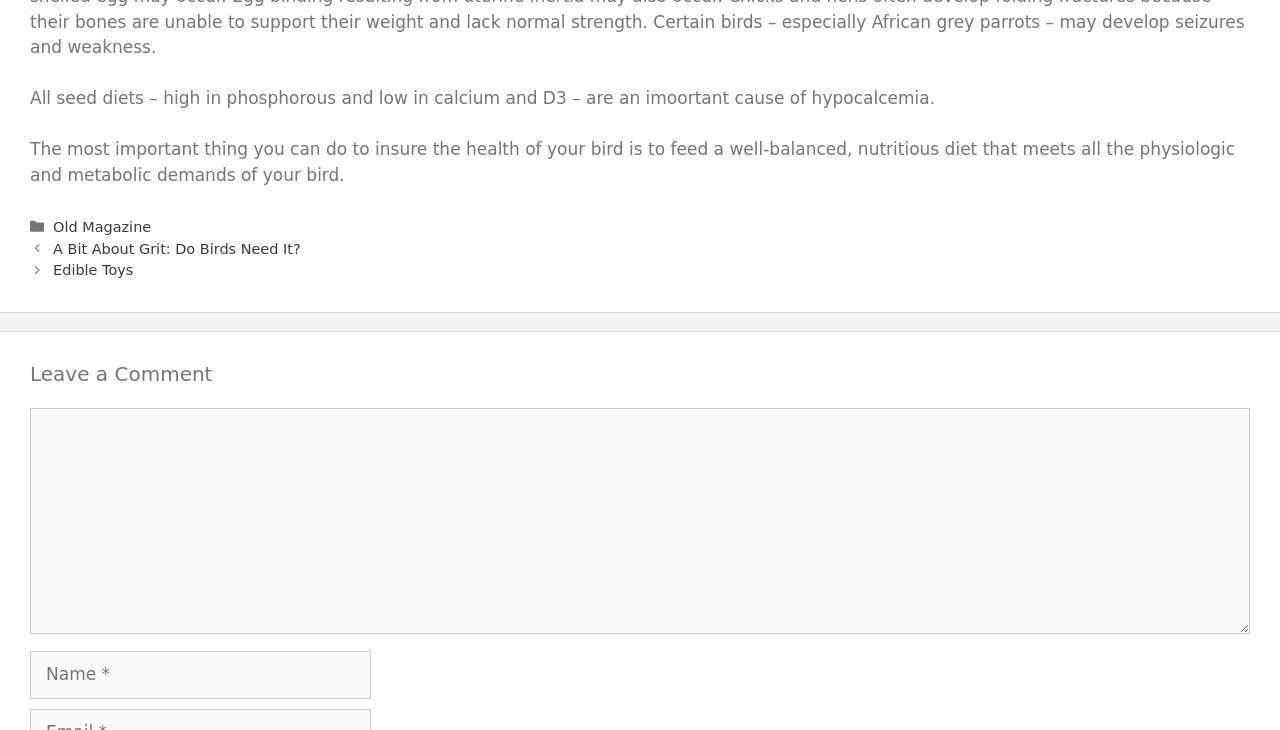What is the purpose of the 'Name' and 'Email' fields?
Utilize the image to construct a detailed and well-explained answer.

The 'Name' and 'Email' fields are required and are likely used to identify the person leaving a comment on the webpage, allowing the webpage owner or administrator to respond or attribute the comment to a specific individual.